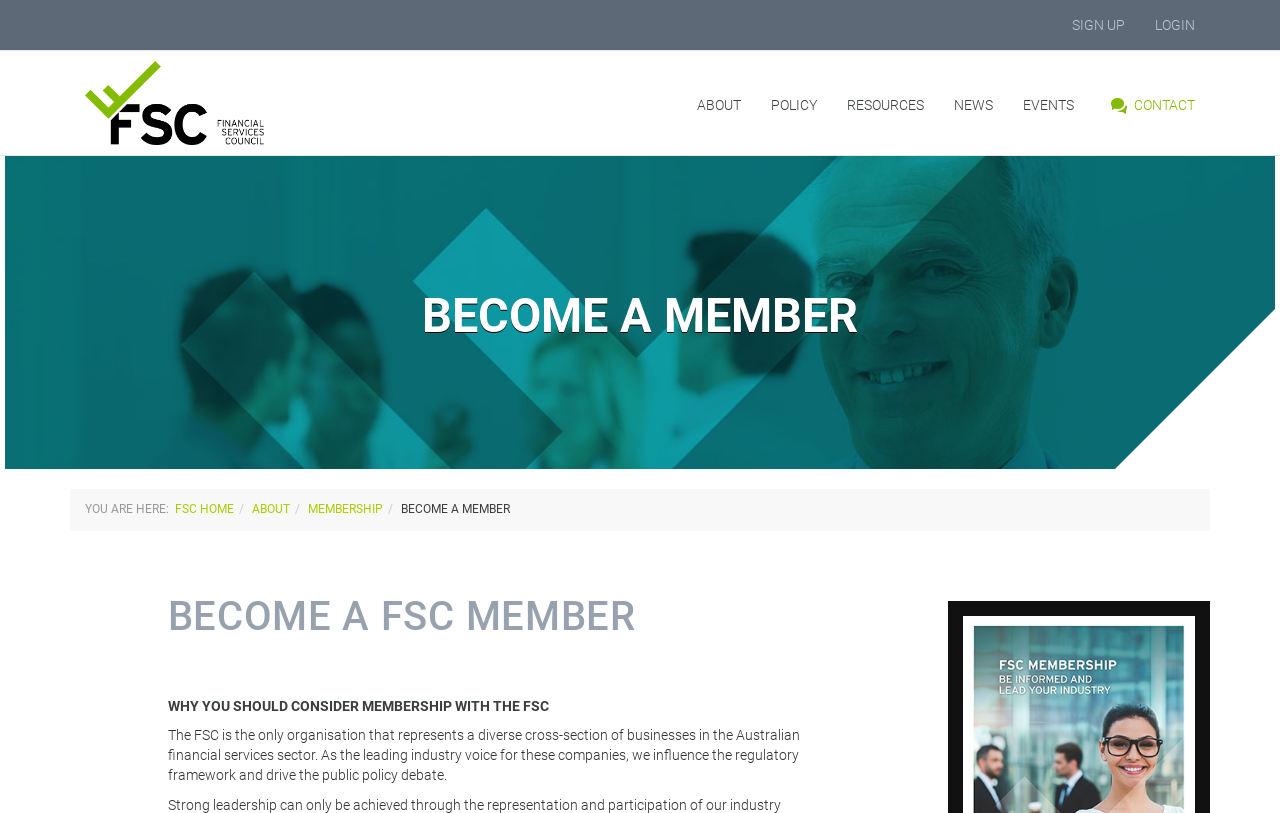Please locate the bounding box coordinates of the region I need to click to follow this instruction: "Click the CONTACT link".

[0.851, 0.105, 0.945, 0.155]